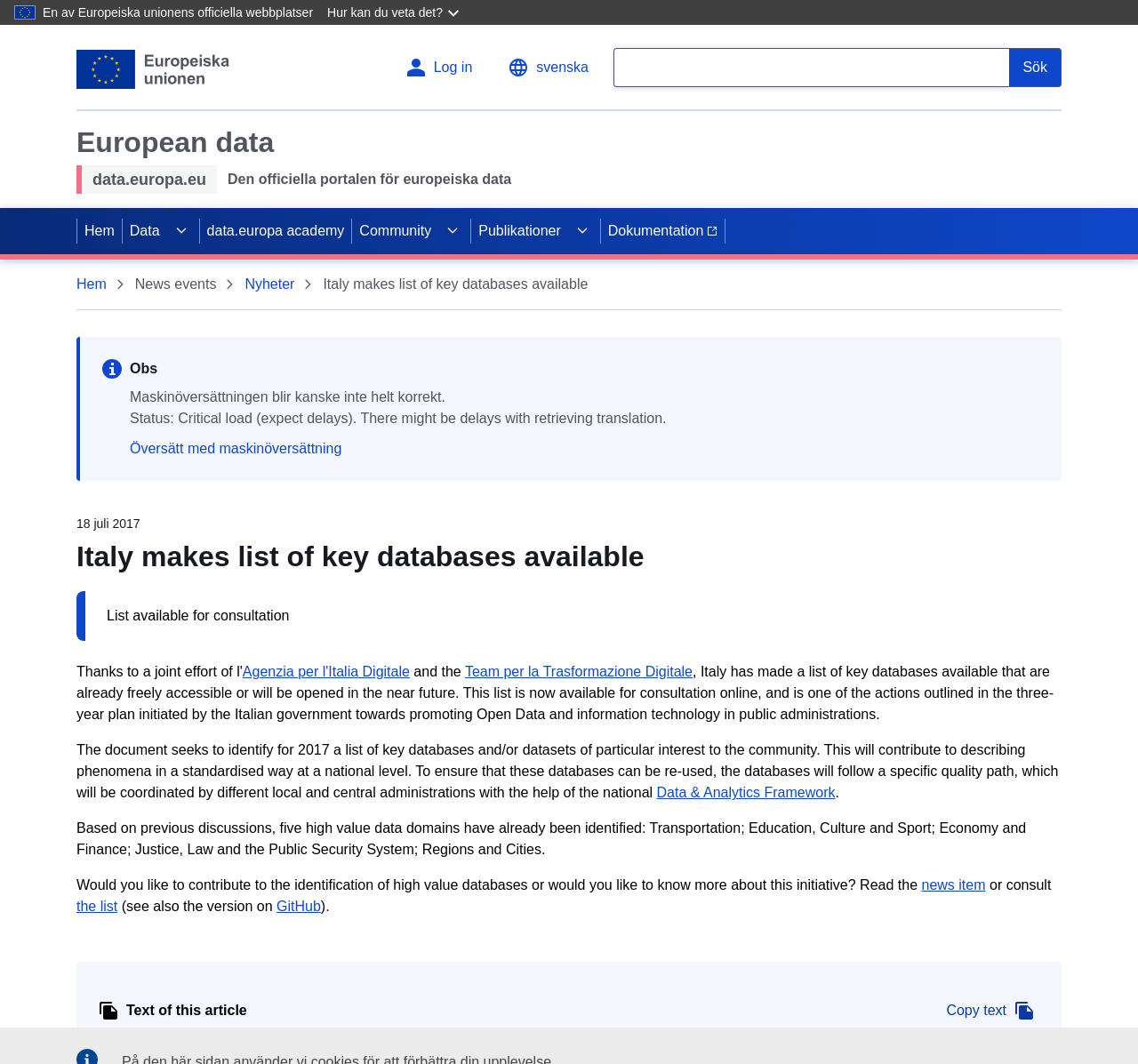What is the name of the framework that will be used to ensure the quality of the databases?
Kindly offer a detailed explanation using the data available in the image.

The question can be answered by reading the paragraph of text that starts with 'To ensure that these databases can be re-used, the databases will follow a specific quality path, which will be coordinated by different local and central administrations with the help of the national' and finding the link to the 'Data & Analytics Framework'.